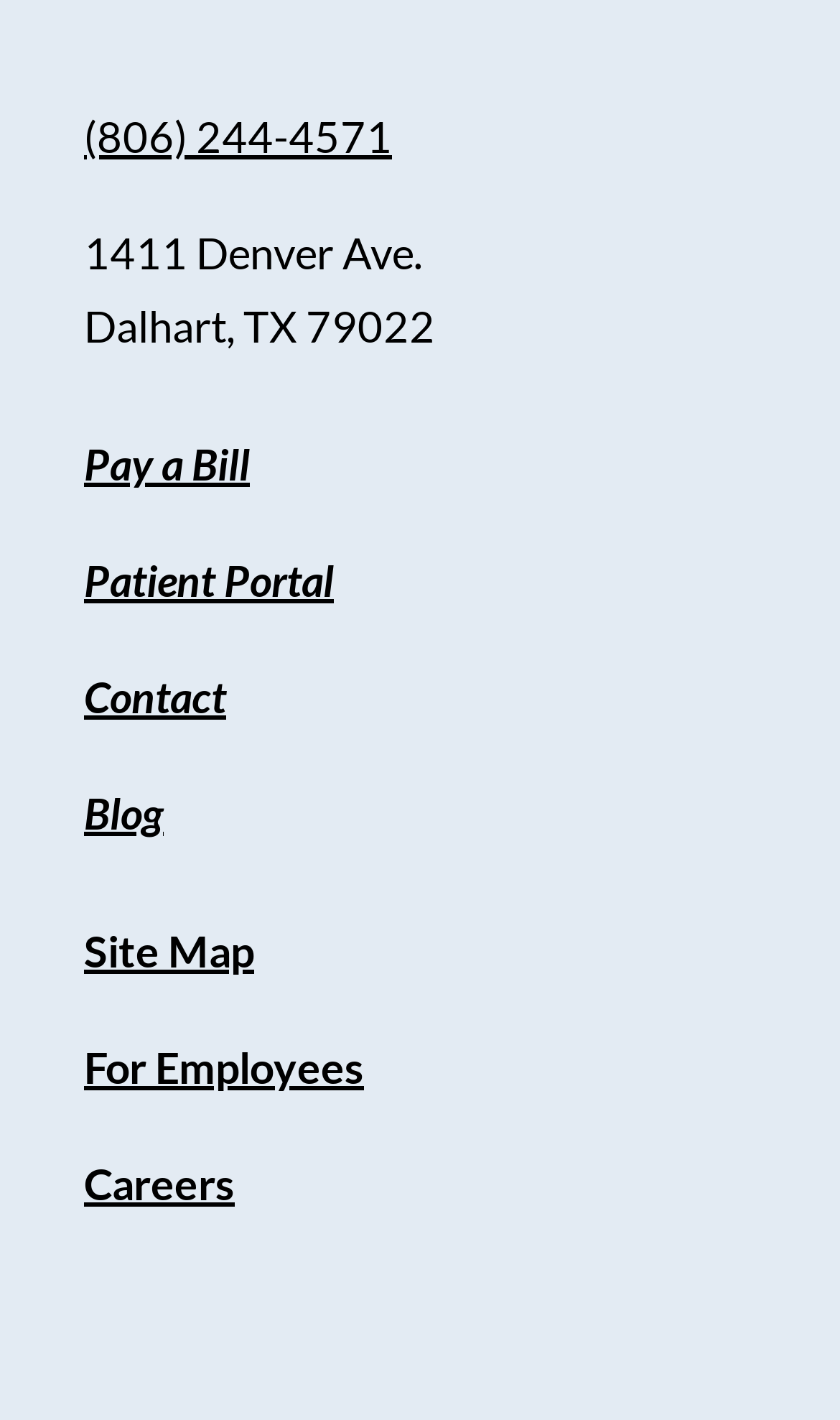Answer the question below in one word or phrase:
What is the phone number on the webpage?

(806) 244-4571